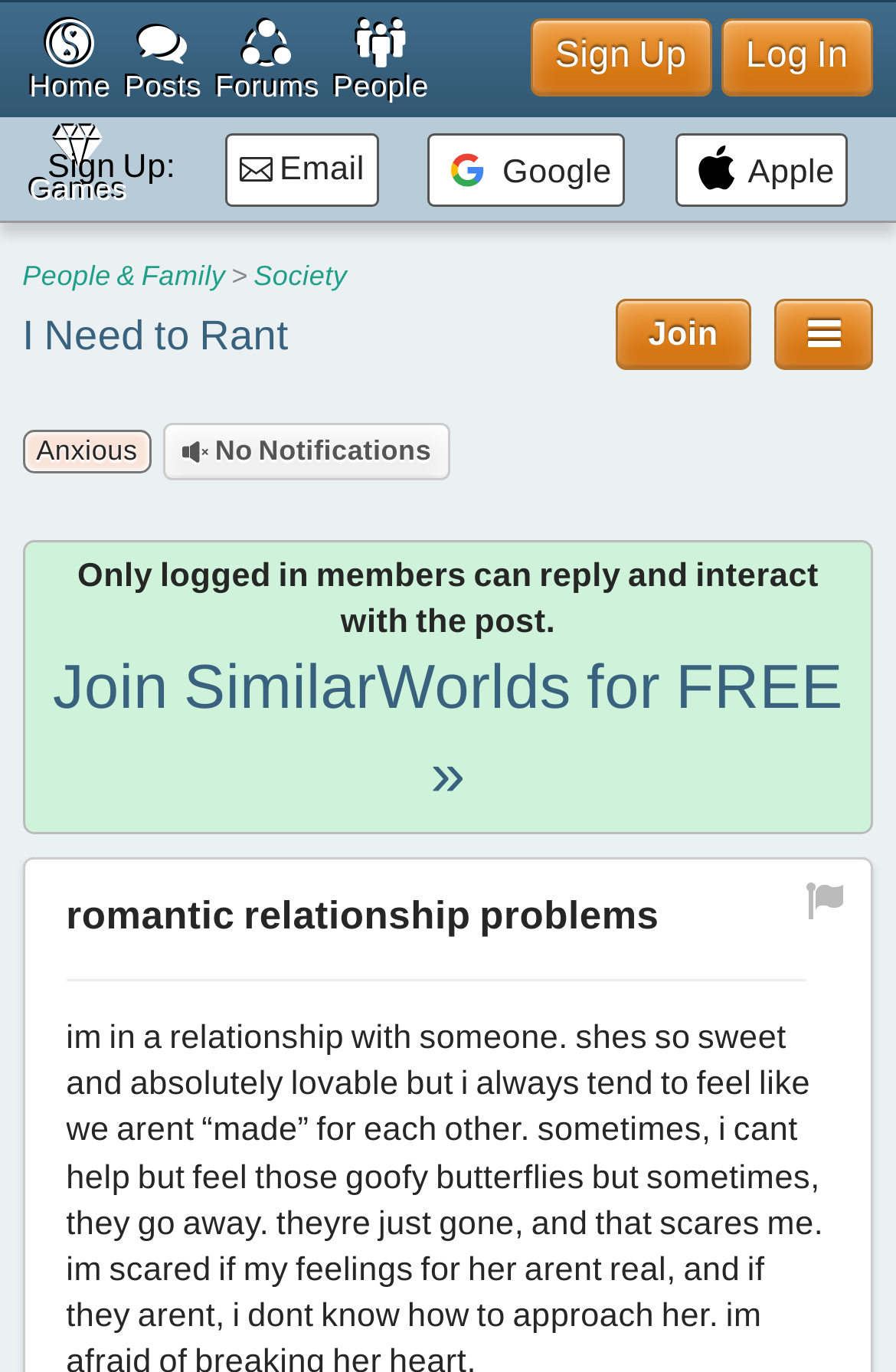Please identify the bounding box coordinates of the element that needs to be clicked to execute the following command: "view posts". Provide the bounding box using four float numbers between 0 and 1, formatted as [left, top, right, bottom].

[0.131, 0.01, 0.233, 0.074]